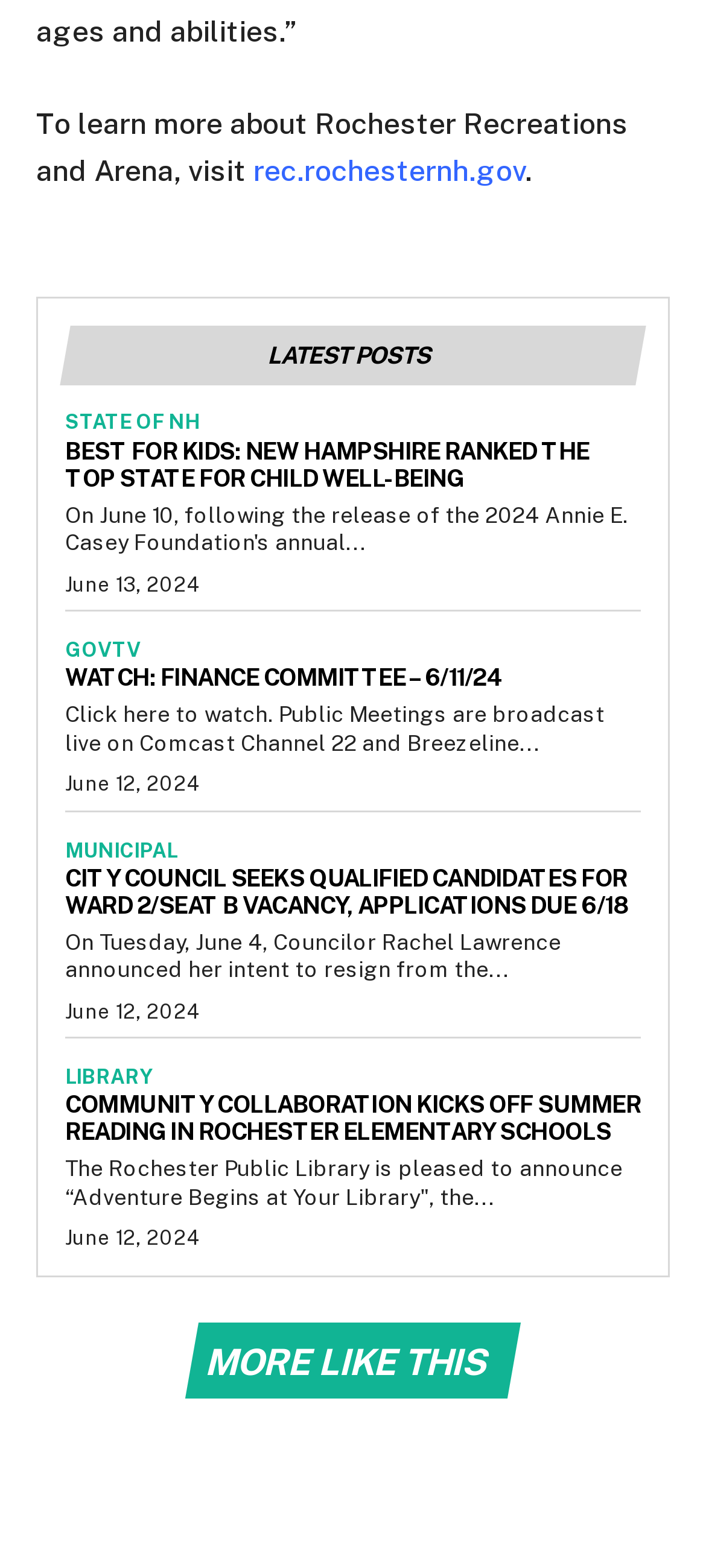What is the deadline for applications for the Ward 2/Seat B vacancy?
Using the screenshot, give a one-word or short phrase answer.

6/18